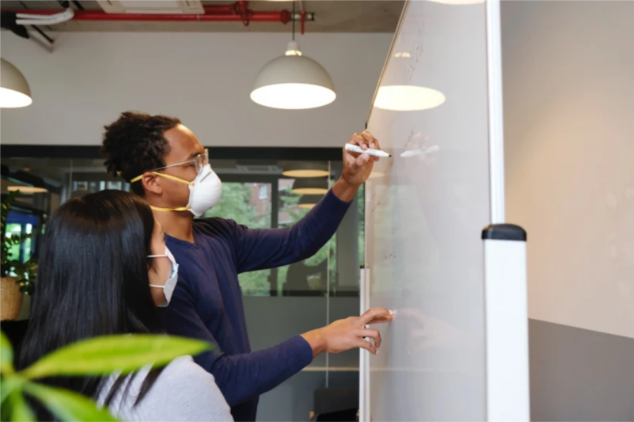What is the person on the right doing?
Can you provide a detailed and comprehensive answer to the question?

According to the caption, the person on the right is actively writing on the whiteboard, contributing to the discussion and illustrating ideas or strategies.